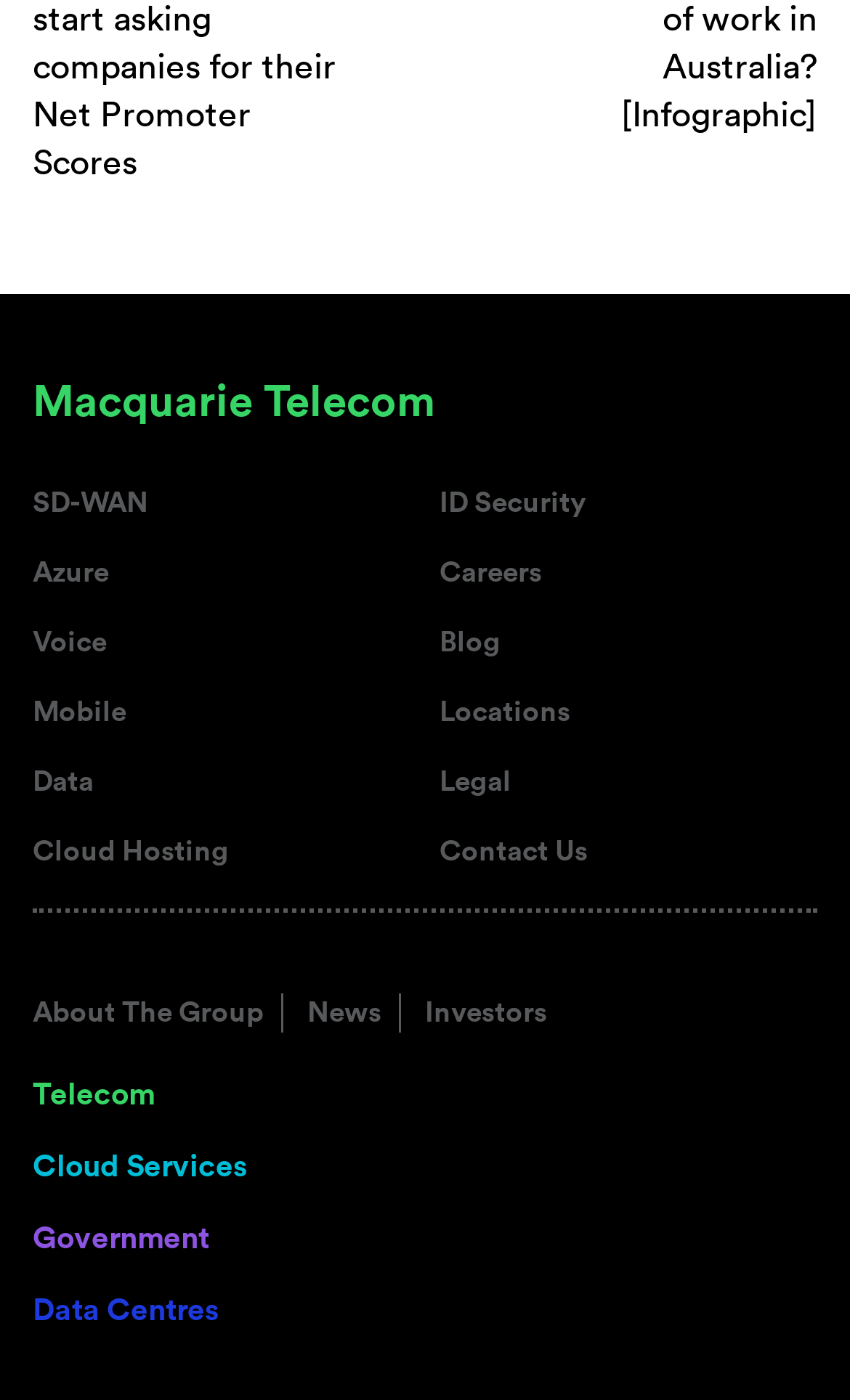Provide a thorough and detailed response to the question by examining the image: 
How many links are there in the top-left section of the webpage?

The top-left section of the webpage contains links 'SD-WAN', 'Azure', 'Voice', 'Mobile', 'Data', 'Cloud Hosting', and 'About The Group'. These links have bounding box coordinates with y1 values ranging from 0.345 to 0.709, indicating their vertical position on the webpage.